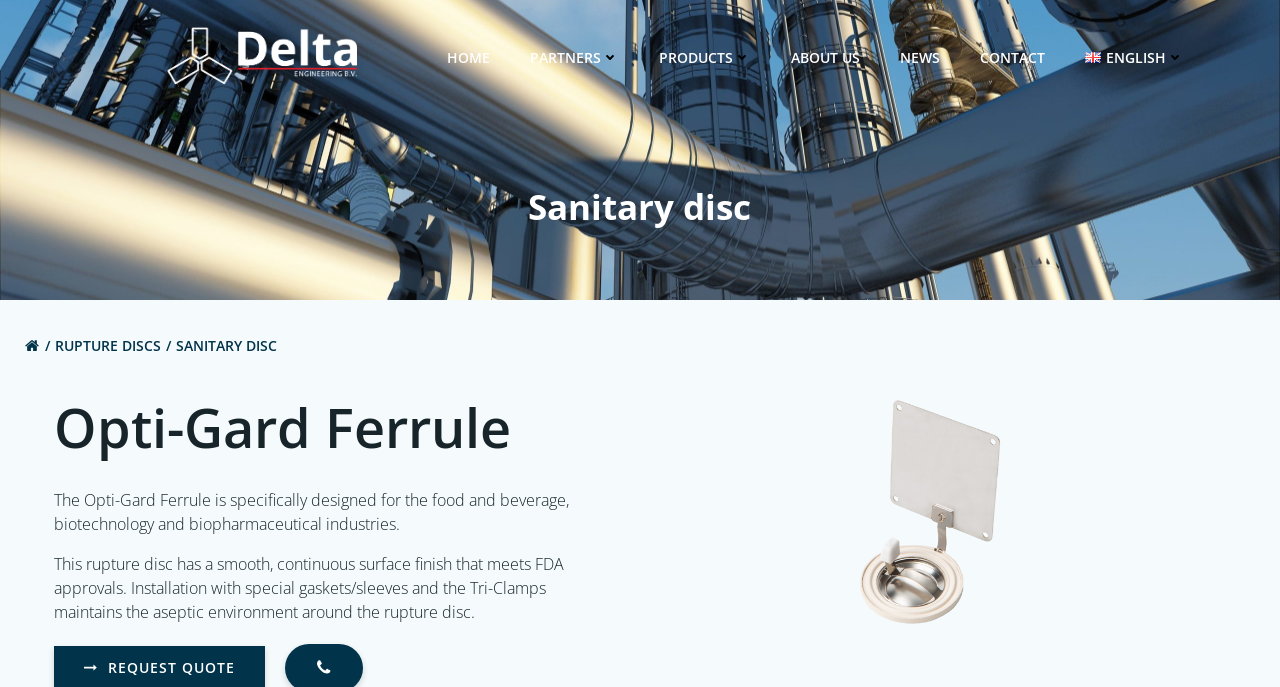Please find and report the bounding box coordinates of the element to click in order to perform the following action: "click CONTACT". The coordinates should be expressed as four float numbers between 0 and 1, in the format [left, top, right, bottom].

[0.766, 0.068, 0.817, 0.099]